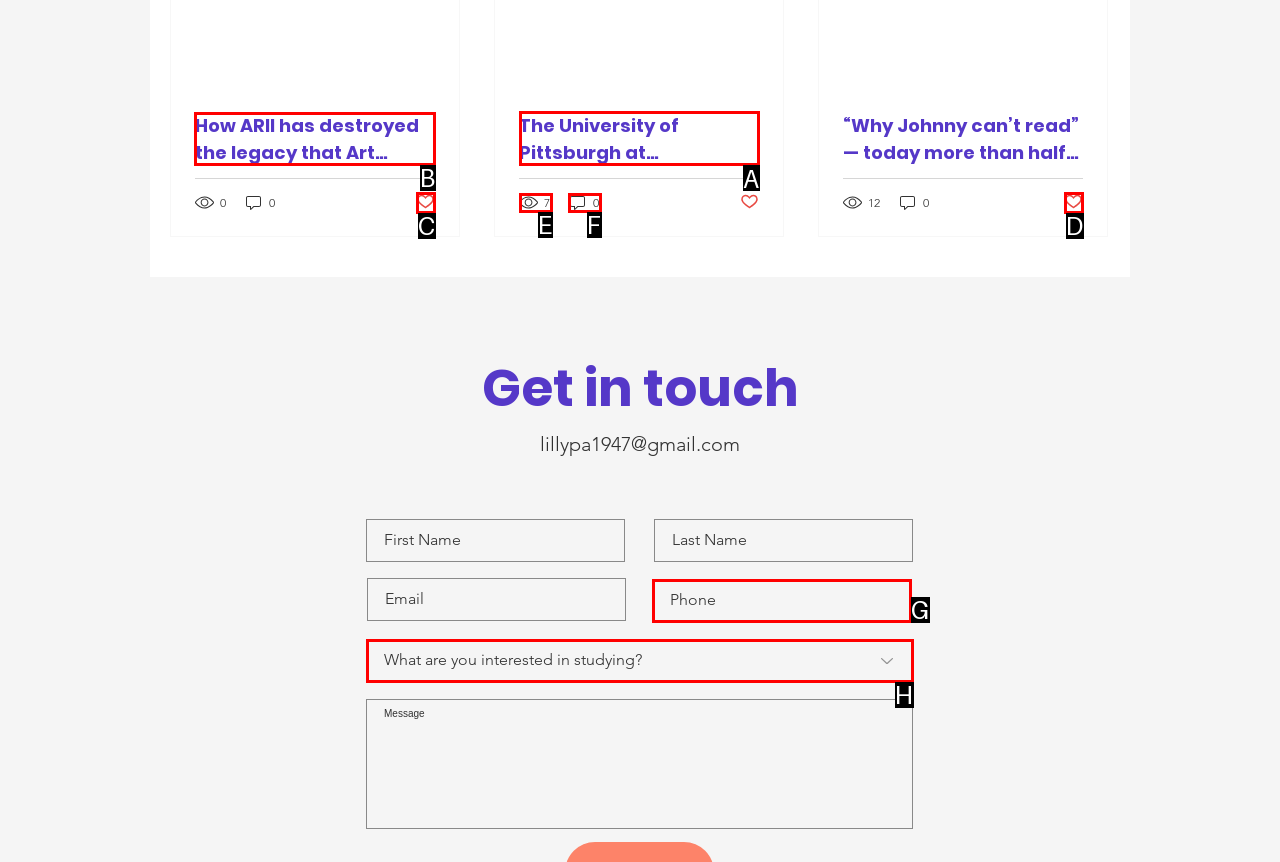Indicate which red-bounded element should be clicked to perform the task: Click the link to read about how ARII has destroyed the legacy that Art Rooney, Sr., built Answer with the letter of the correct option.

B